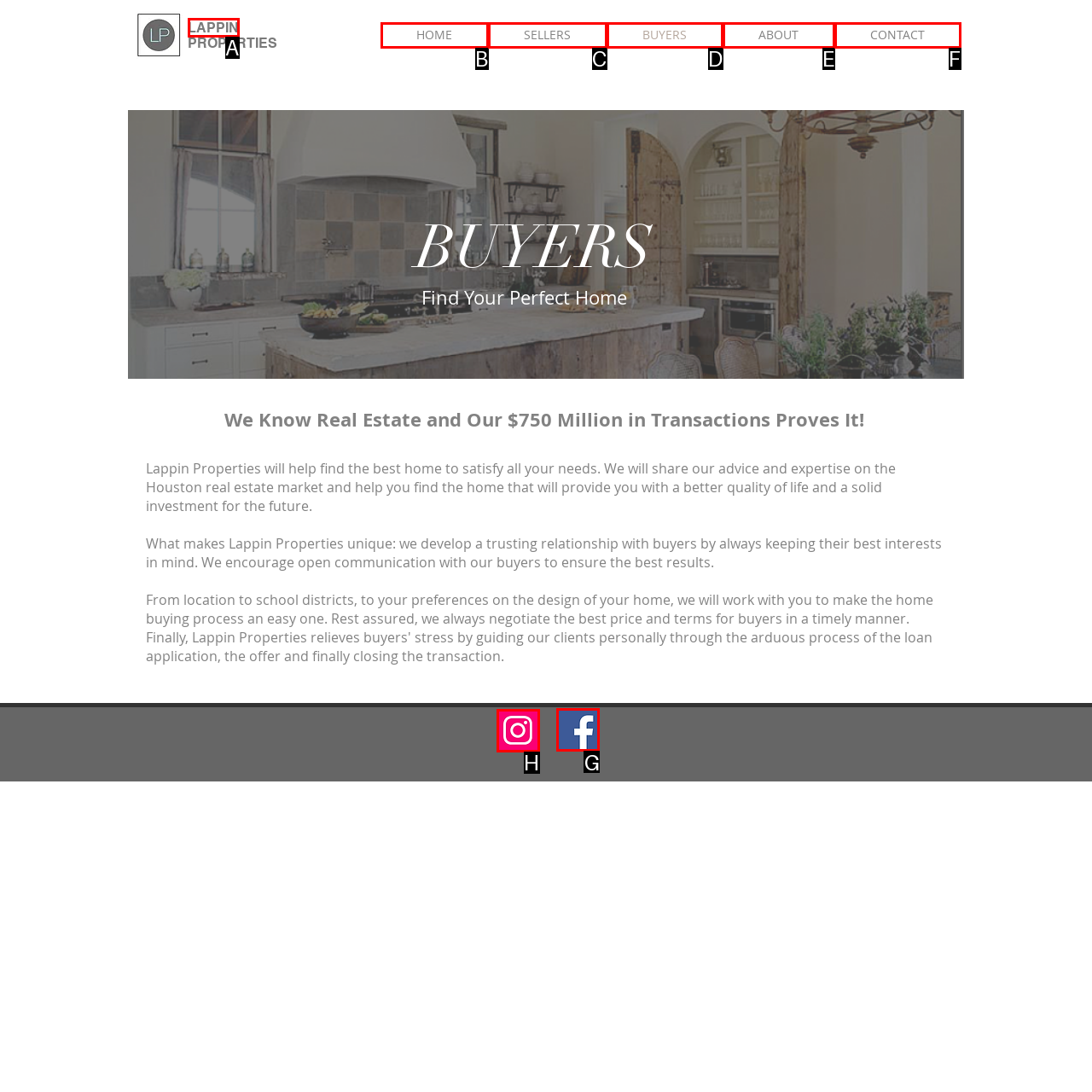Select the letter of the UI element you need to click on to fulfill this task: Click on Lappin Properties Facebook. Write down the letter only.

G